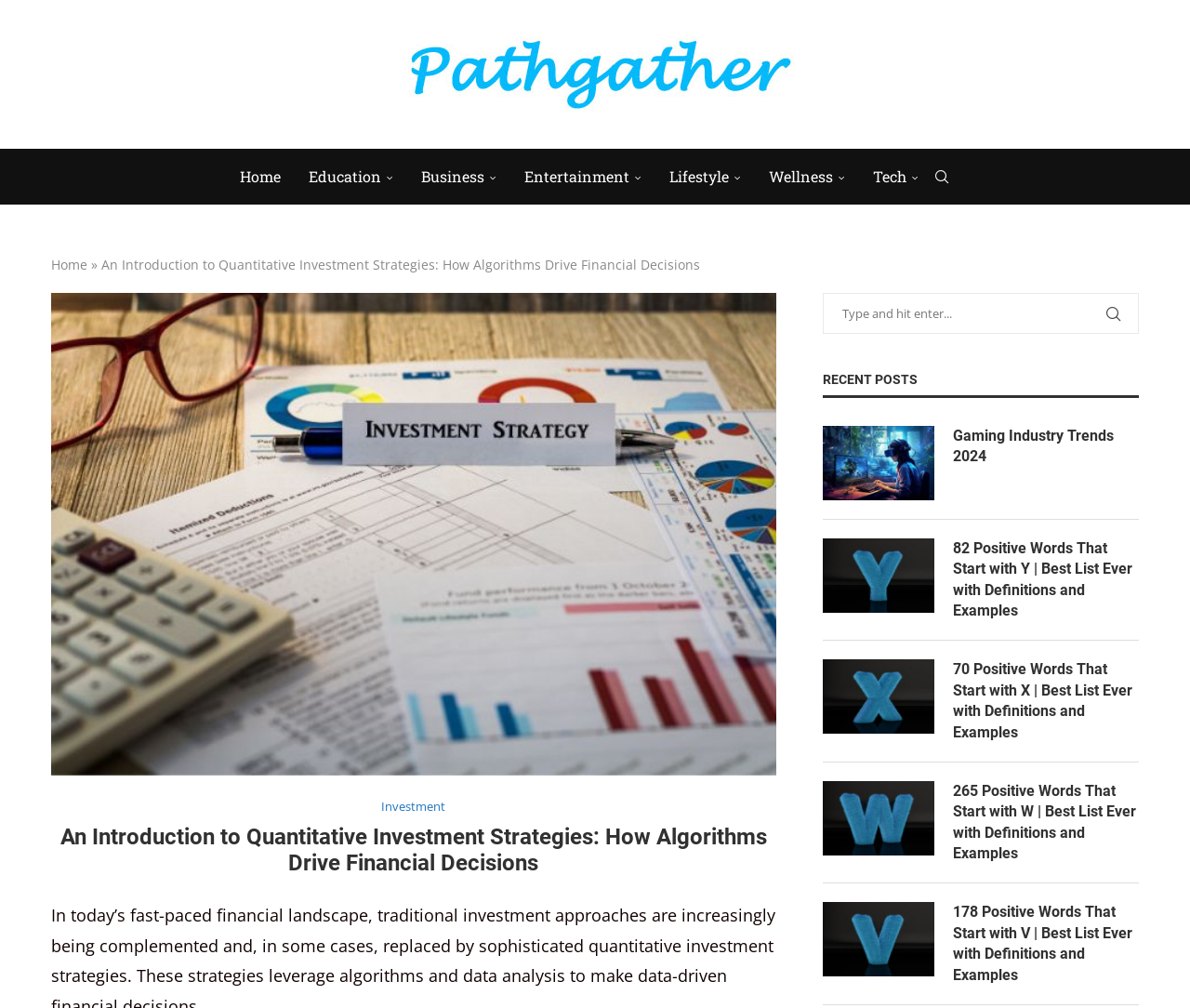Please answer the following question using a single word or phrase: How many categories are listed in the top navigation bar?

7